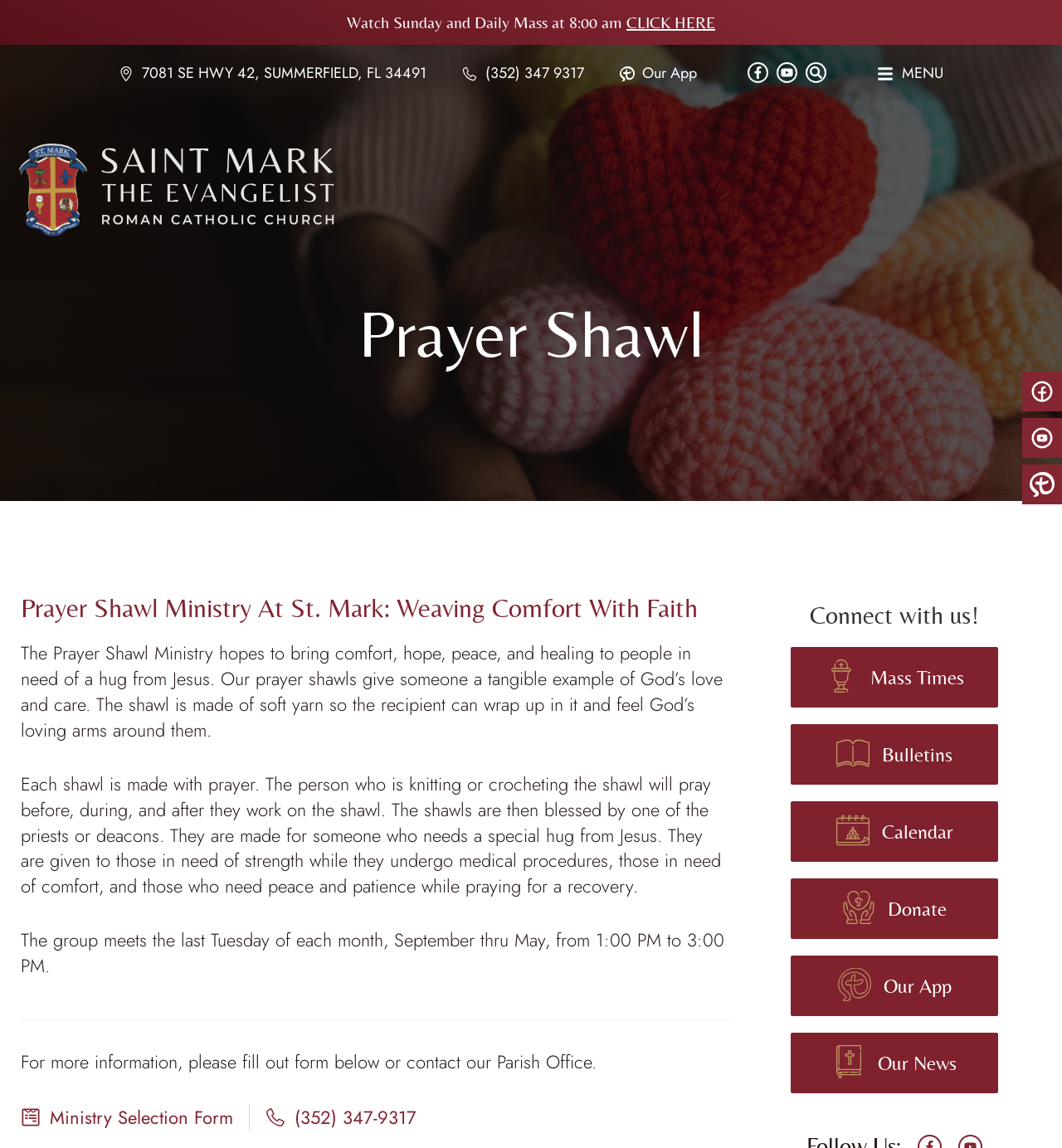Please respond in a single word or phrase: 
What is the phone number to contact the Parish Office?

(352) 347-9317